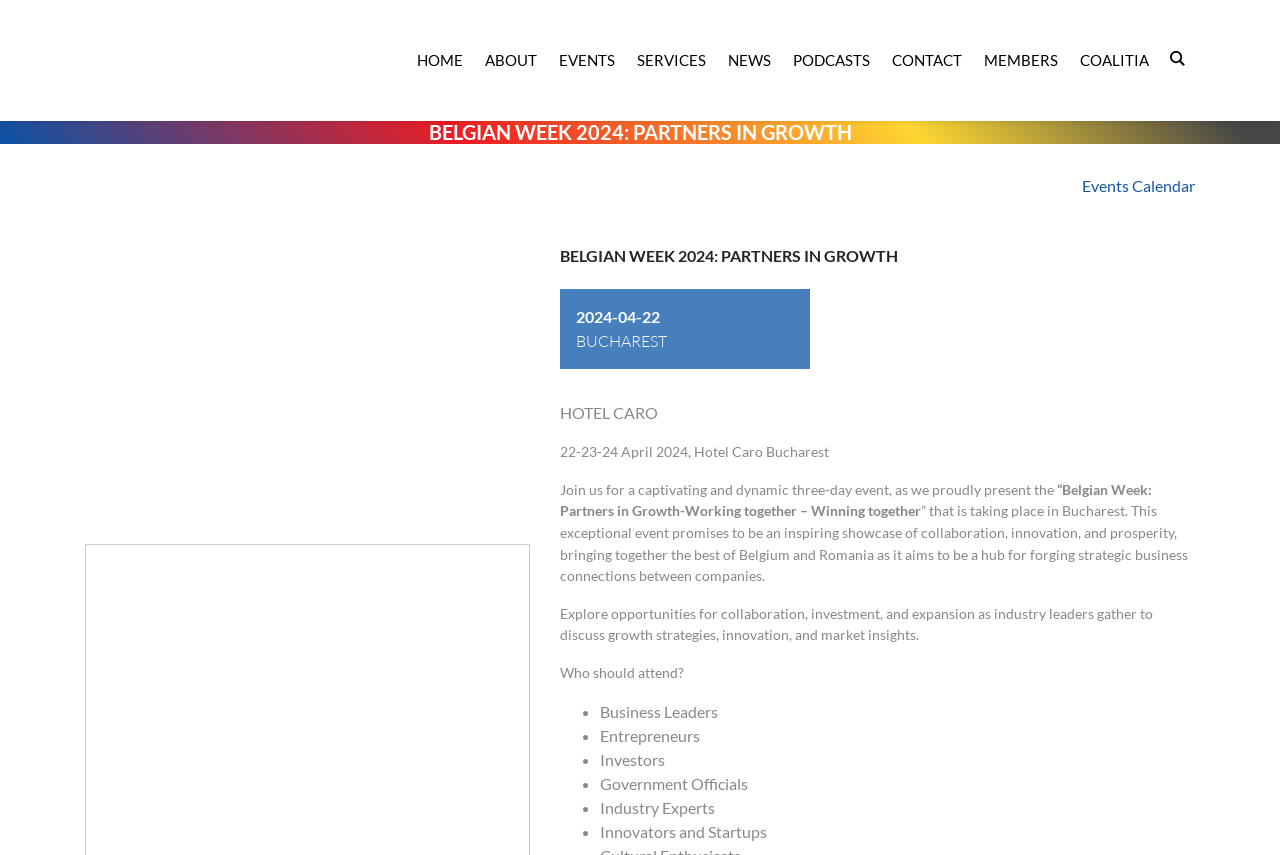Provide a single word or phrase to answer the given question: 
Where is the event taking place?

Hotel Caro Bucharest